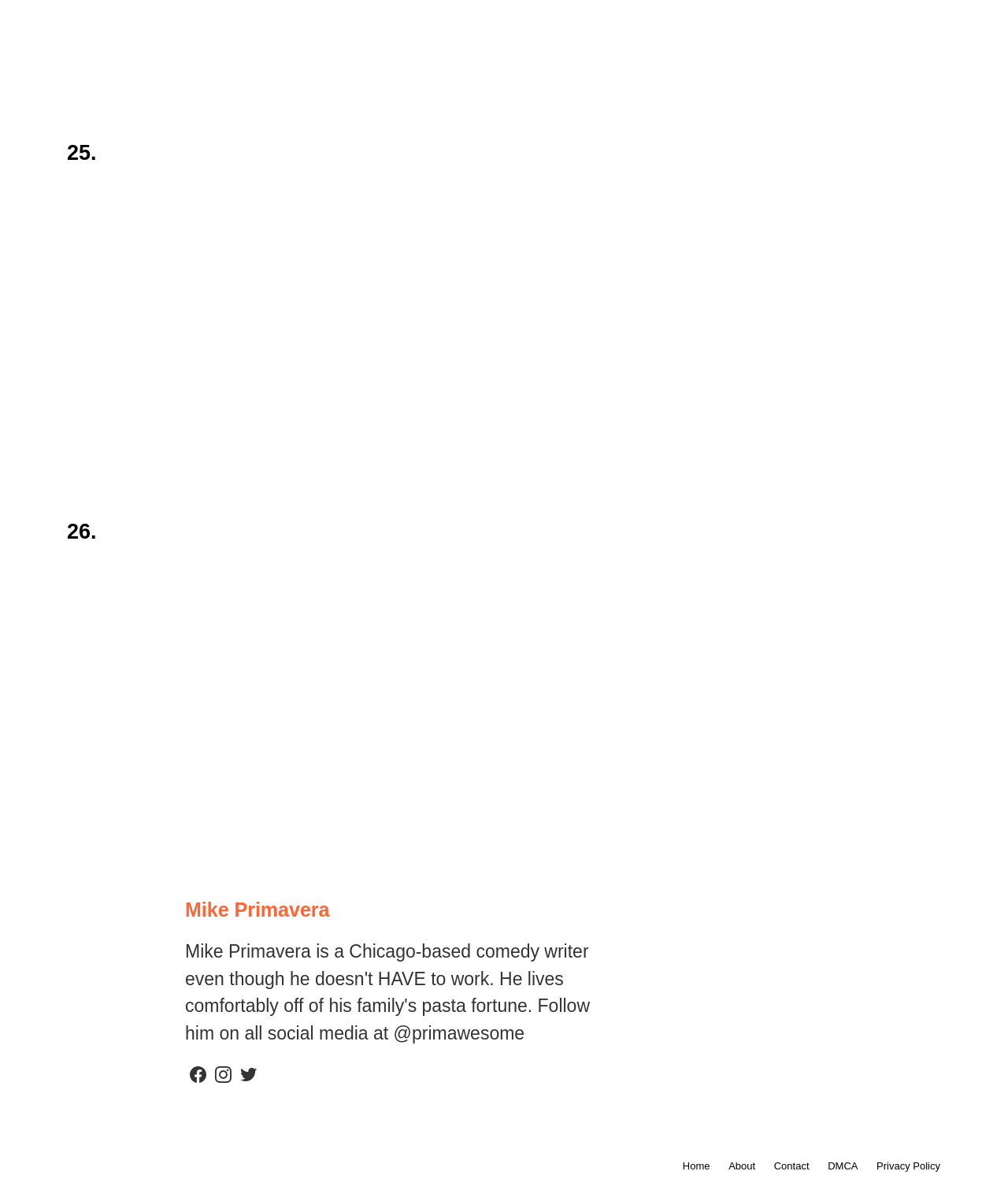Answer succinctly with a single word or phrase:
How many headings are present on the page?

2